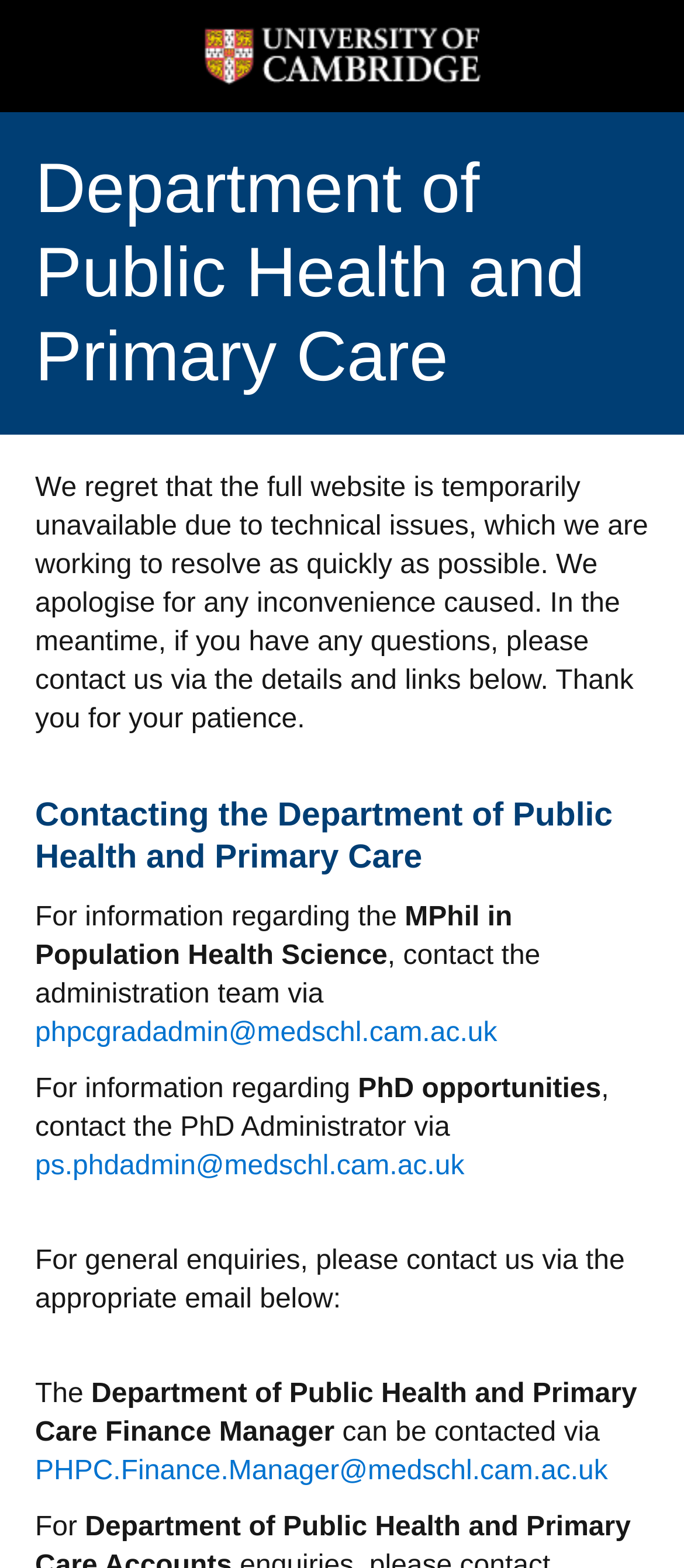What is the crest displayed at the top of the page?
Utilize the image to construct a detailed and well-explained answer.

The crest is displayed at the top of the page, which is an image element with a bounding box of [0.297, 0.017, 0.703, 0.054]. It is a link element with the text 'University of Cambridge crest'.